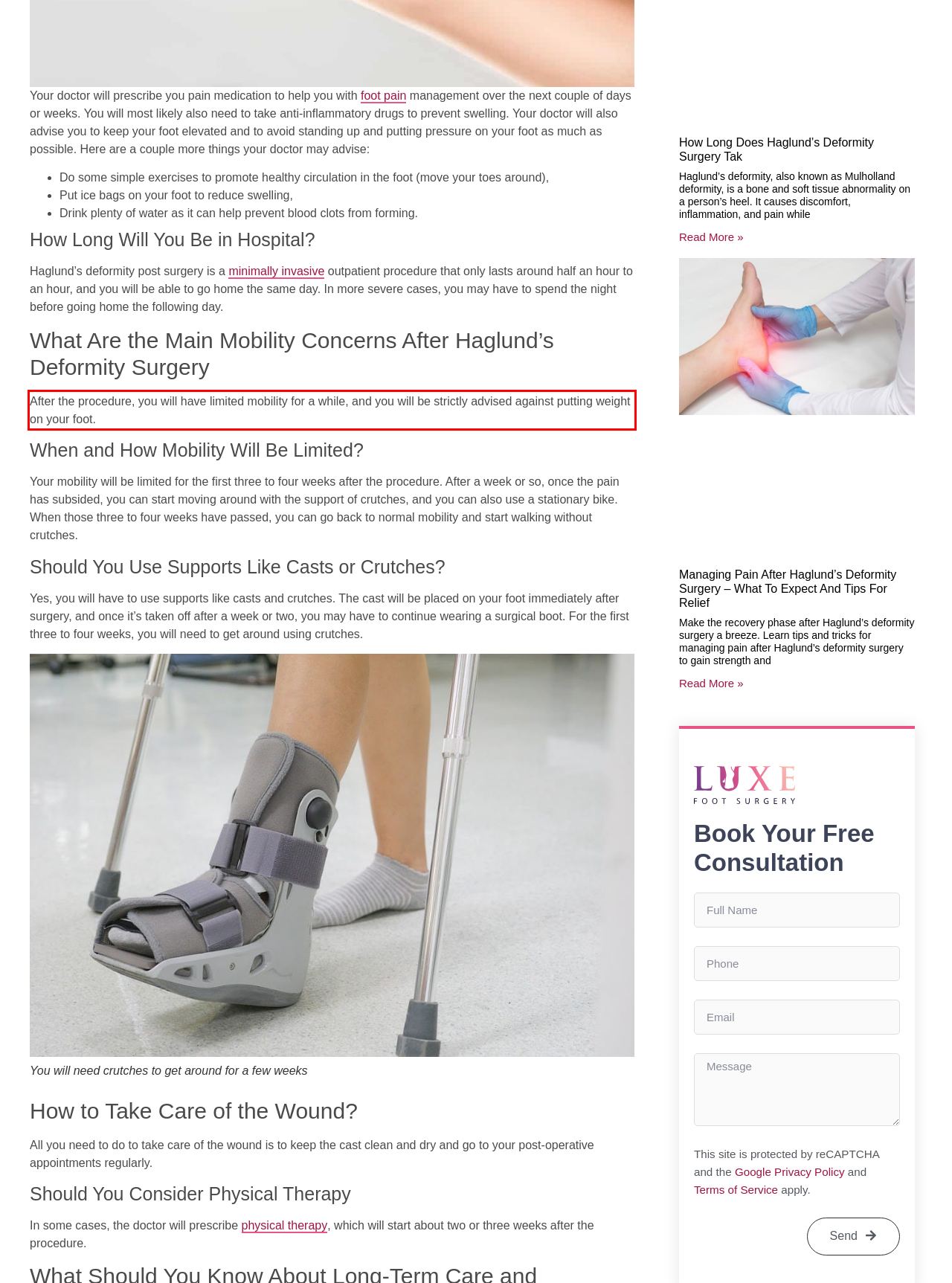Given a screenshot of a webpage, locate the red bounding box and extract the text it encloses.

After the procedure, you will have limited mobility for a while, and you will be strictly advised against putting weight on your foot.